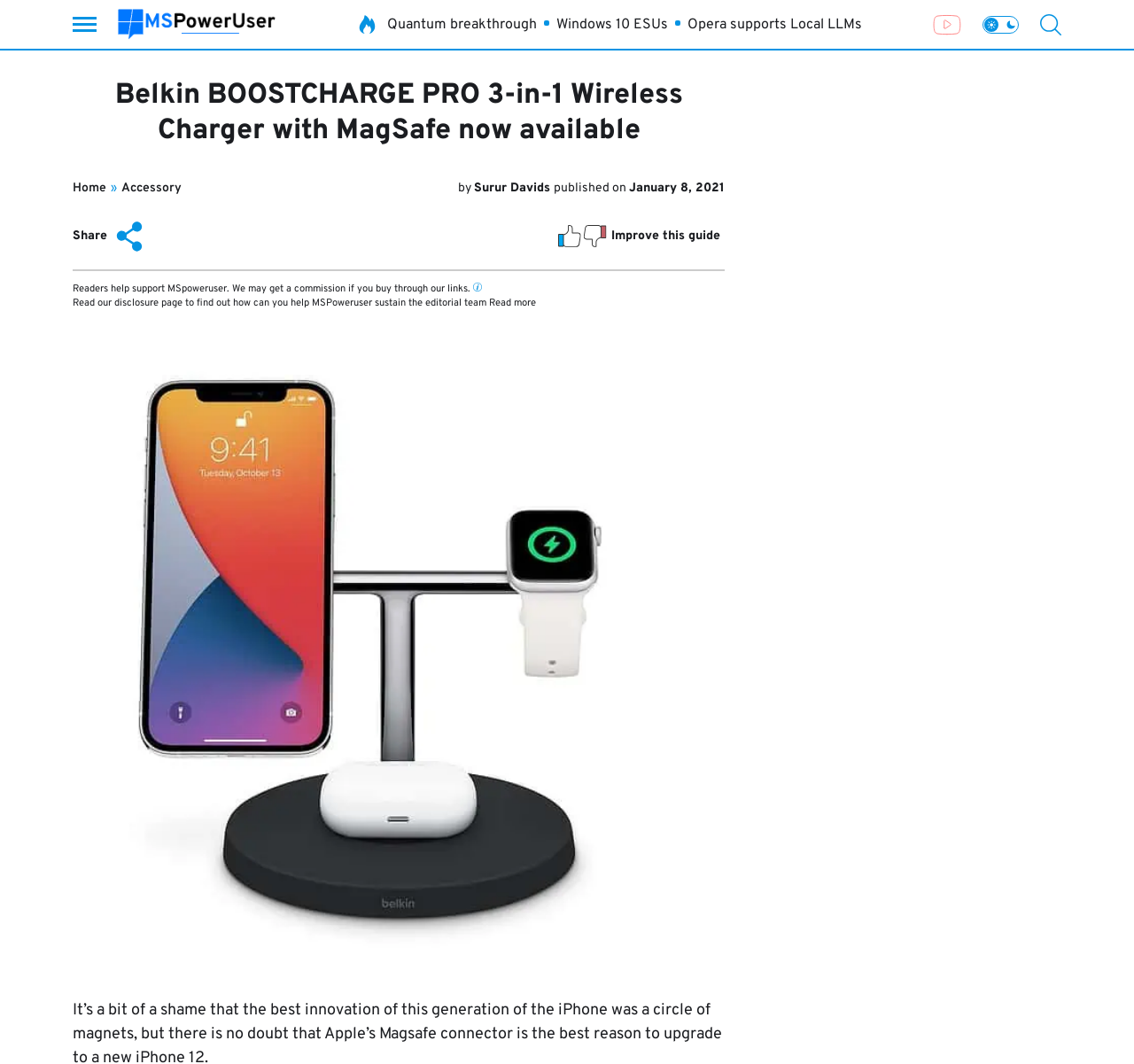Kindly provide the bounding box coordinates of the section you need to click on to fulfill the given instruction: "Click the 'Home' link".

None